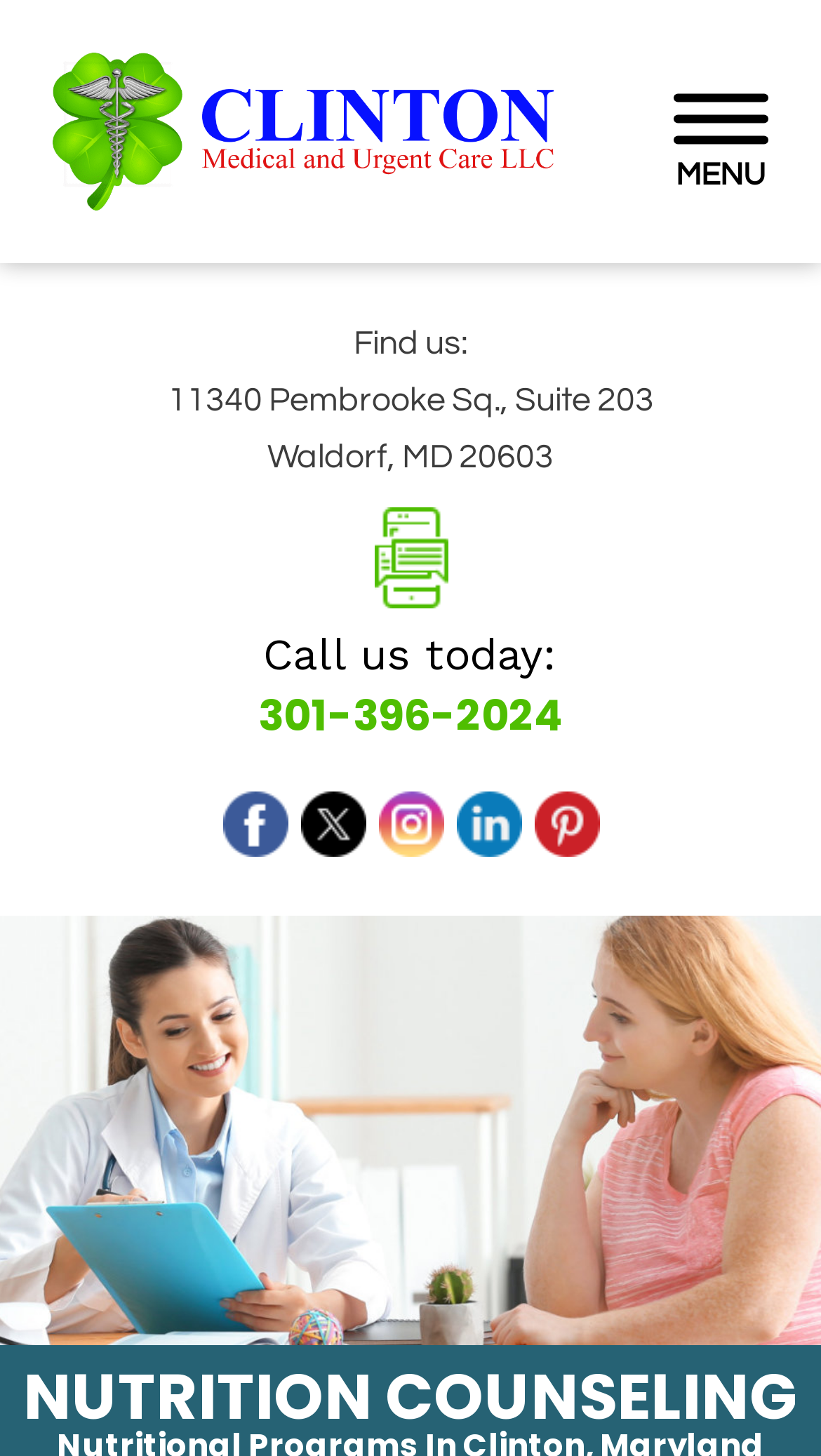Give a detailed account of the webpage.

The webpage appears to be a nutrition counseling service provided by Clinton Medical and Urgent Care LLC. At the top left, there is a logo of Clinton Medical and Urgent Care LLC. Next to the logo, there is a link. On the top right, there is a menu labeled "MENU". 

Below the logo and the menu, there is a section that provides the address of the clinic, which is 11340 Pembrooke Sq., Suite 203, Waldorf, MD 20603. 

Further down, there is a call-to-action section that encourages visitors to call the clinic, with the phone number 301-396-2024 displayed prominently. 

On the bottom left, there are social media links to Facebook, Twitter, Instagram, LinkedIn, and Pinterest, each represented by its respective icon. 

At the very bottom, there is a heading that reads "NUTRITION COUNSELING", which likely serves as a title for the webpage.